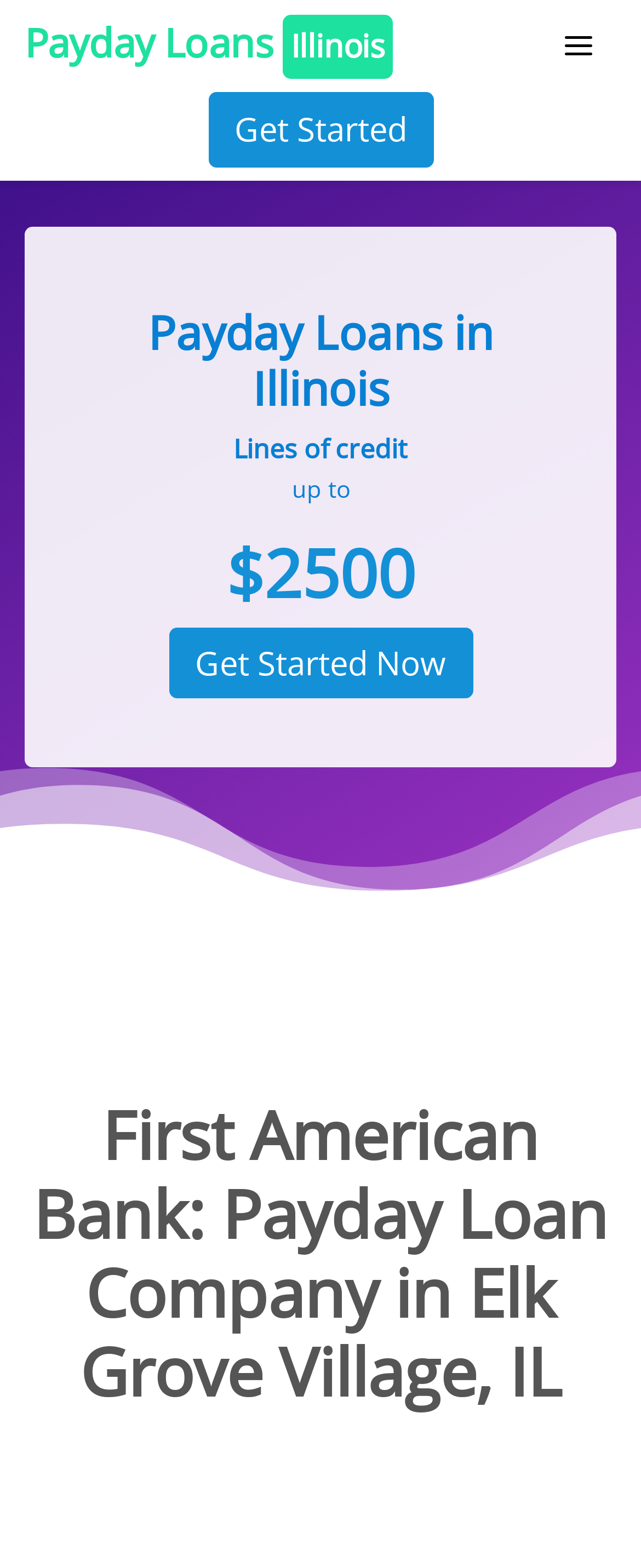How can I apply for a loan?
Please answer the question with a detailed response using the information from the screenshot.

The webpage has a link 'Get Started Now' which suggests that users can apply for a loan by clicking on this link.